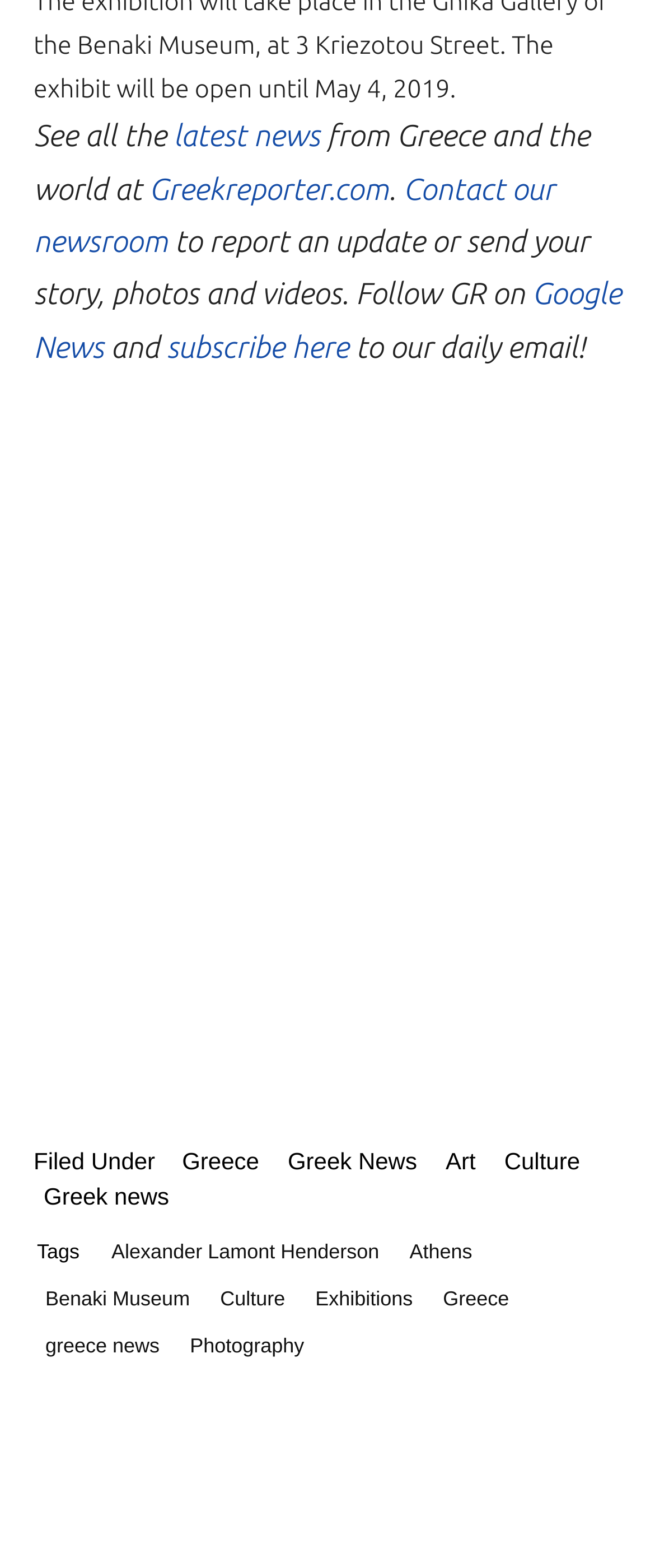What is the name of the foundation that supports Greek news?
With the help of the image, please provide a detailed response to the question.

The name of the foundation that supports Greek news can be found at the bottom of the webpage, where it says 'The Behrakis Foundation supports Greek news' with an accompanying image.